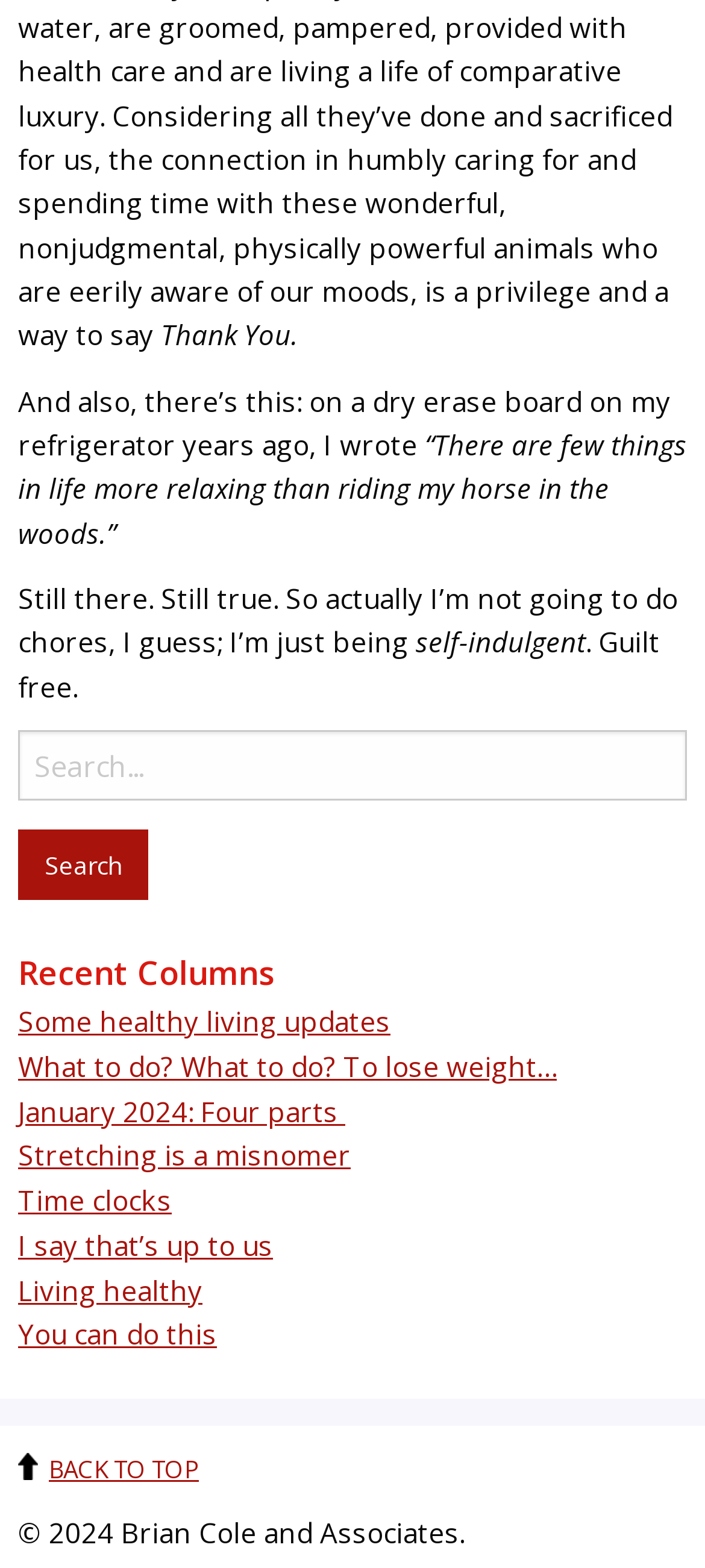Find the bounding box coordinates of the element to click in order to complete the given instruction: "search for something."

[0.026, 0.466, 0.974, 0.592]